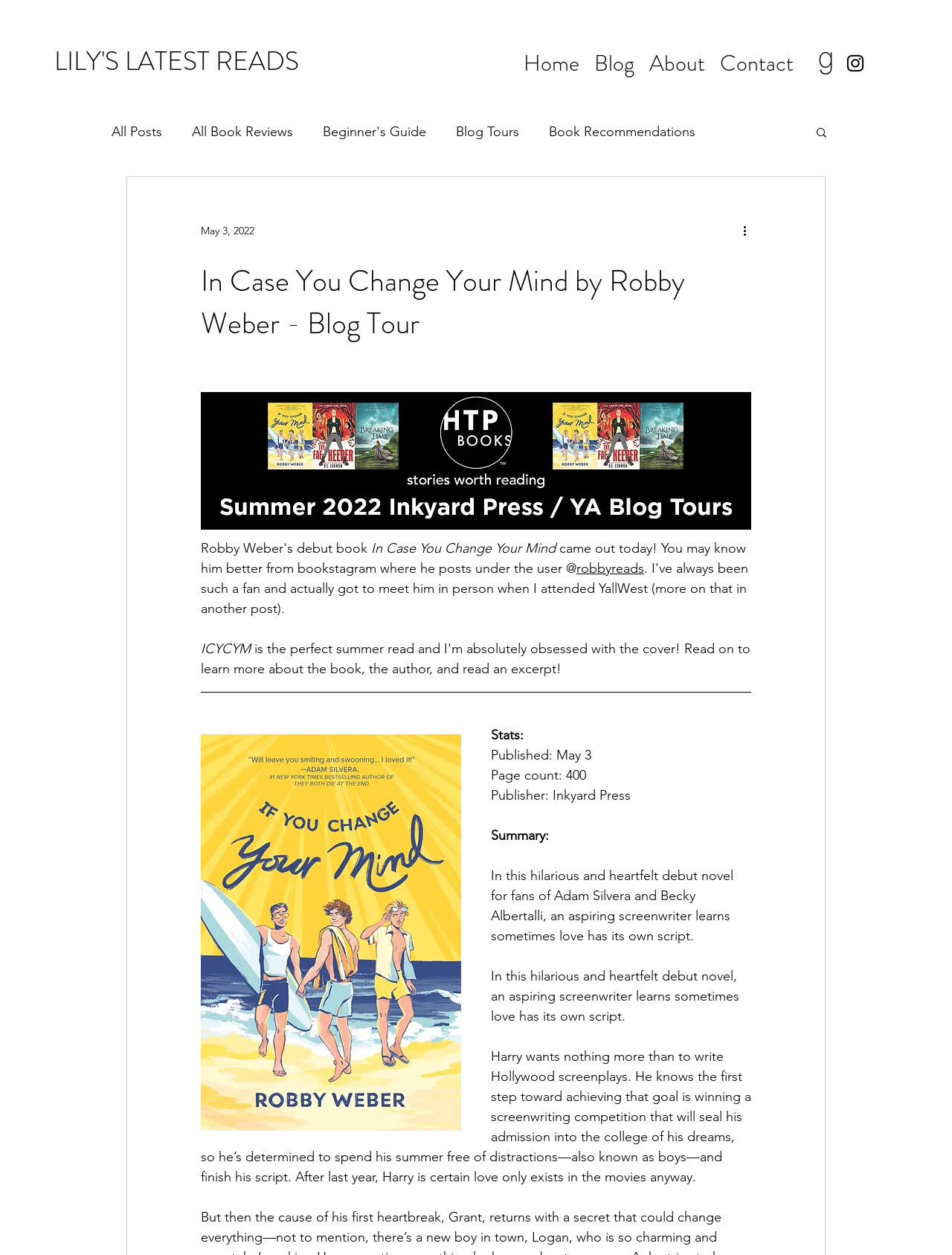What is the publisher of the book?
Please use the visual content to give a single word or phrase answer.

Inkyard Press